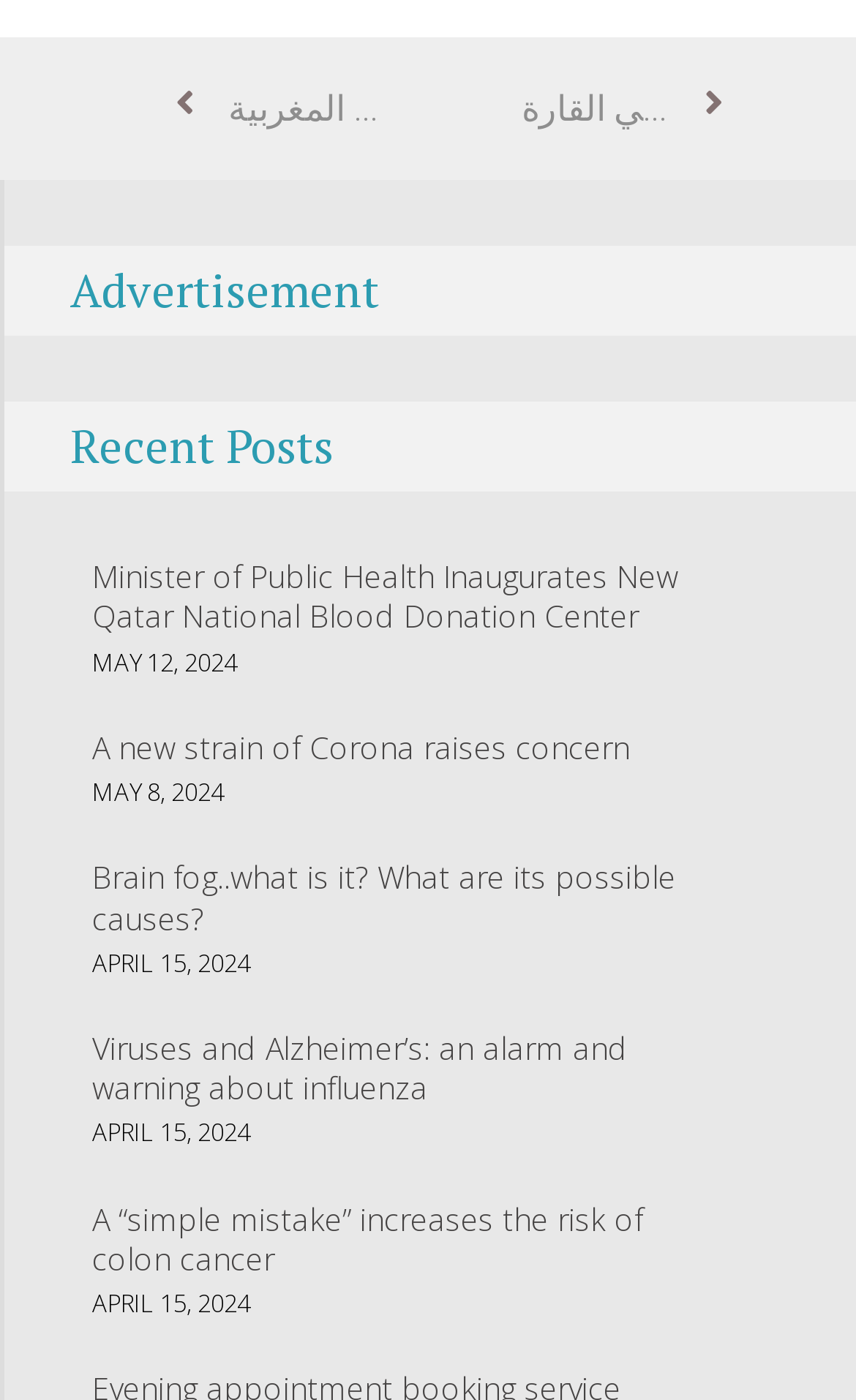What is the date of the latest article?
By examining the image, provide a one-word or phrase answer.

MAY 12, 2024